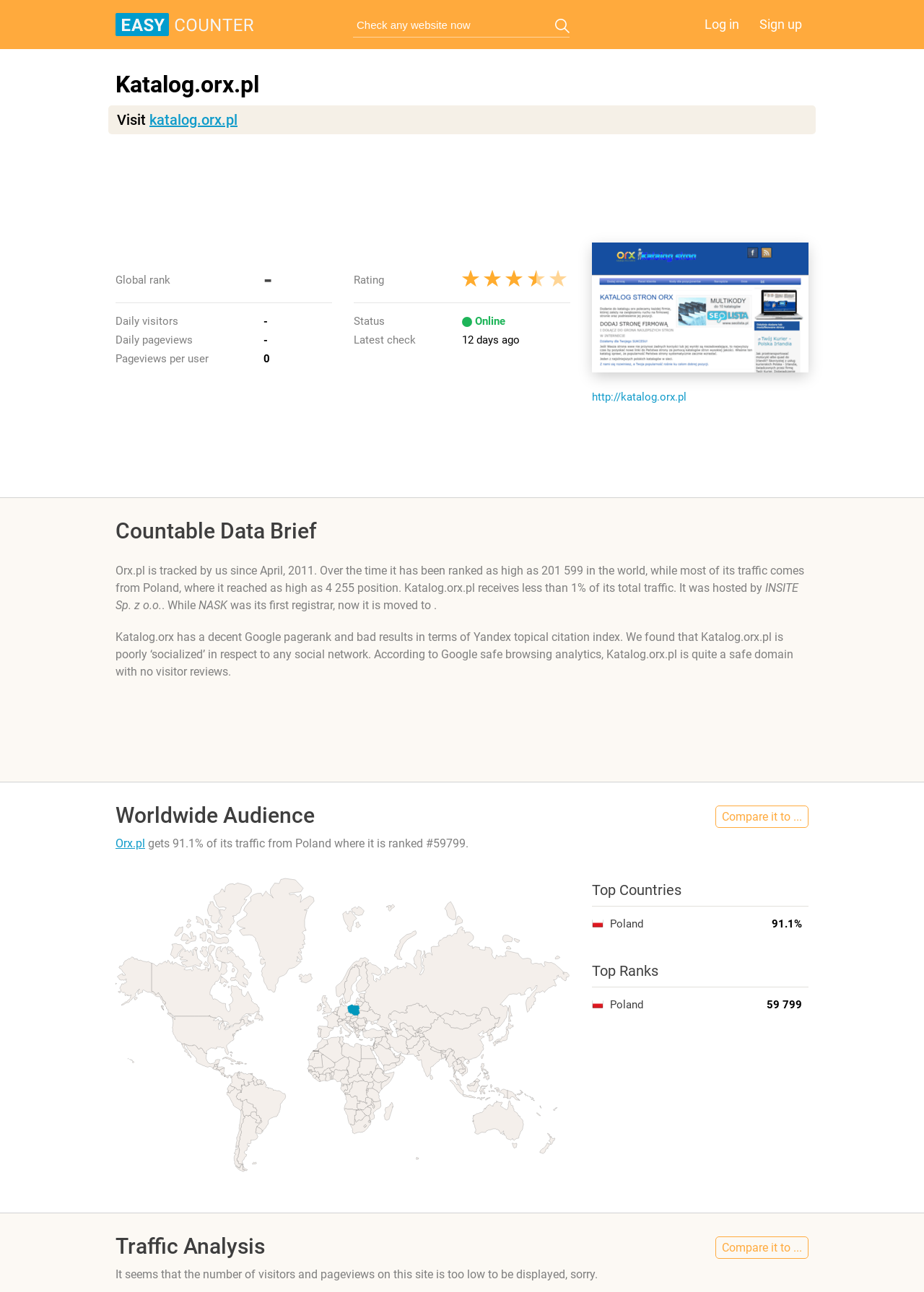Pinpoint the bounding box coordinates of the area that must be clicked to complete this instruction: "Log in".

[0.755, 0.011, 0.807, 0.027]